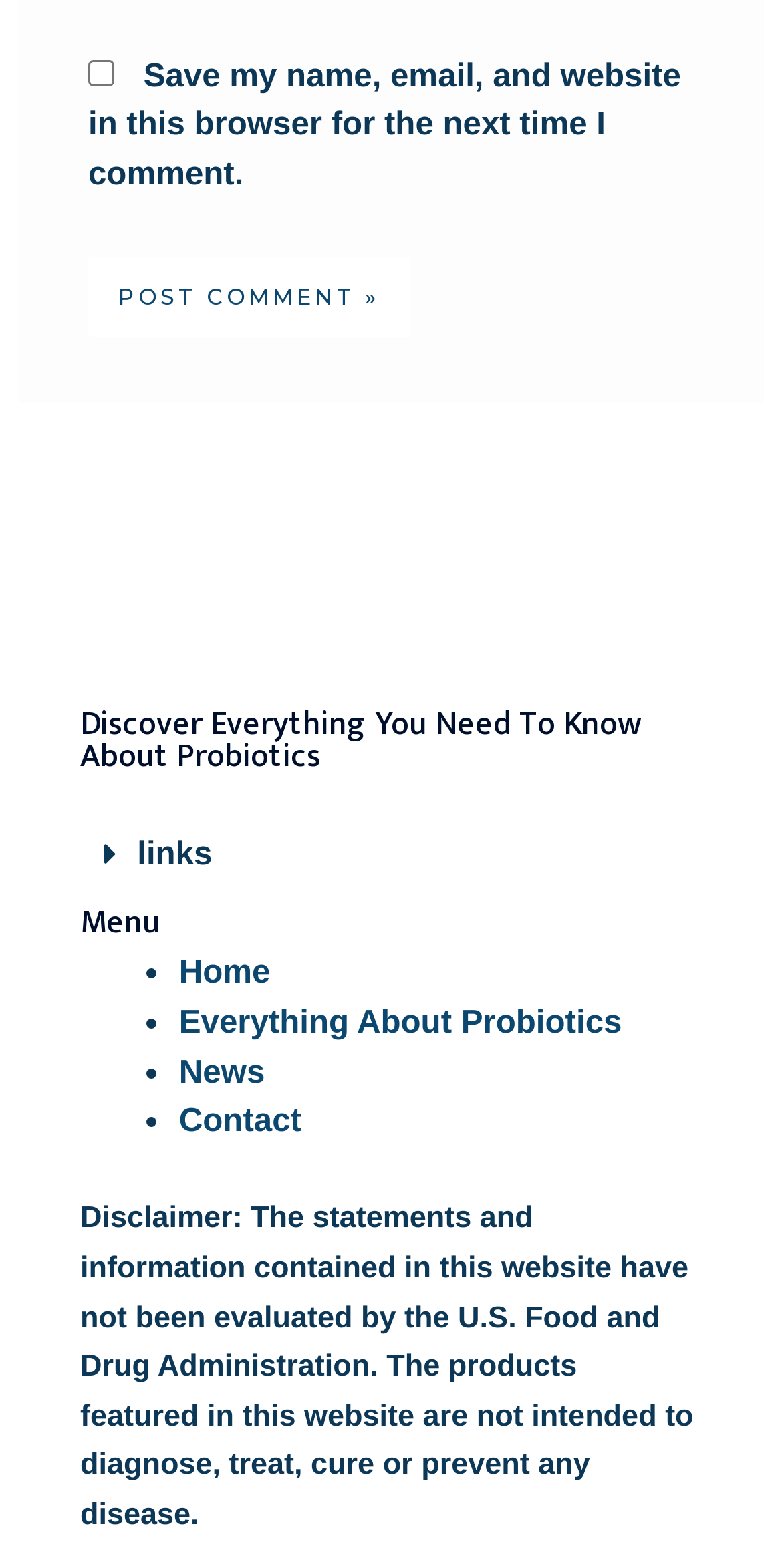How many menu items are there?
Based on the screenshot, provide a one-word or short-phrase response.

4